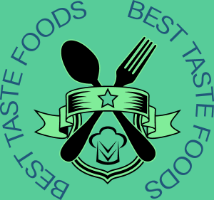What is the brand's focus according to the logo?
Based on the image, answer the question with as much detail as possible.

The brand's focus is on high-quality food offerings, which is reinforced by the phrase 'BEST TASTE FOODS' repeated in an elegant font surrounding the central emblem.